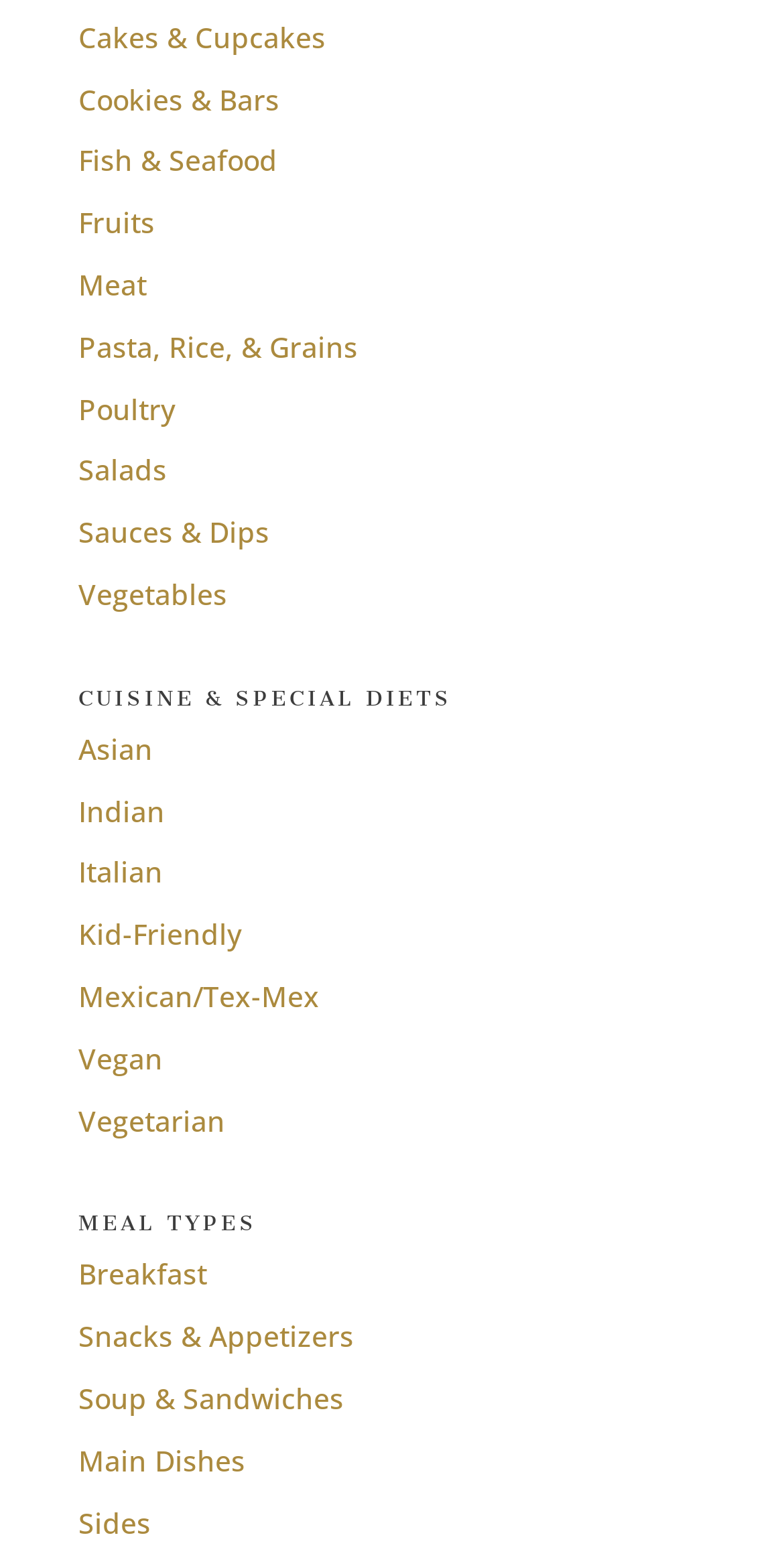Respond with a single word or phrase to the following question:
How many types of food are listed under the first category?

7